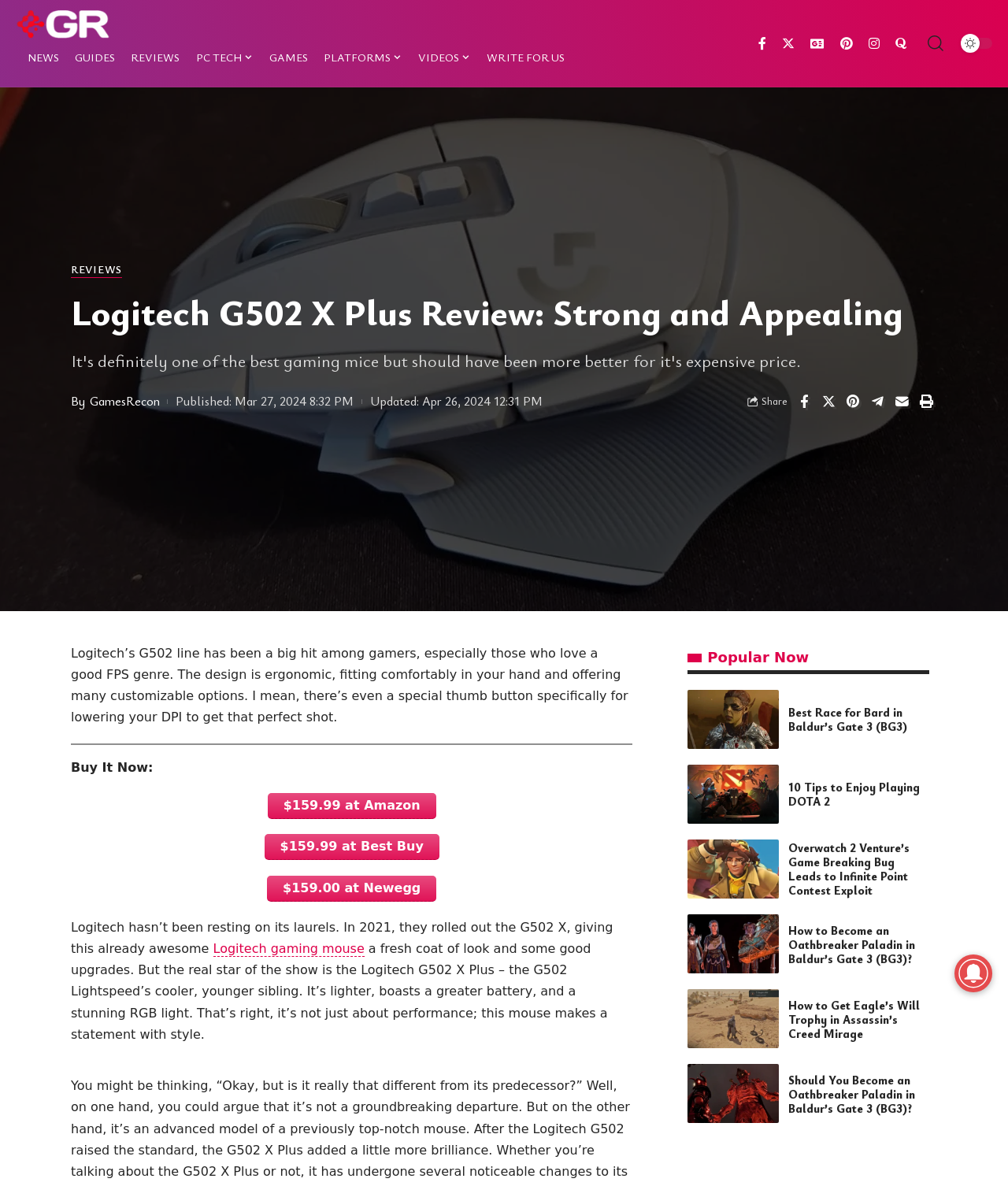Identify the bounding box coordinates for the region of the element that should be clicked to carry out the instruction: "Check the 'Popular Now' section". The bounding box coordinates should be four float numbers between 0 and 1, i.e., [left, top, right, bottom].

[0.682, 0.548, 0.802, 0.56]